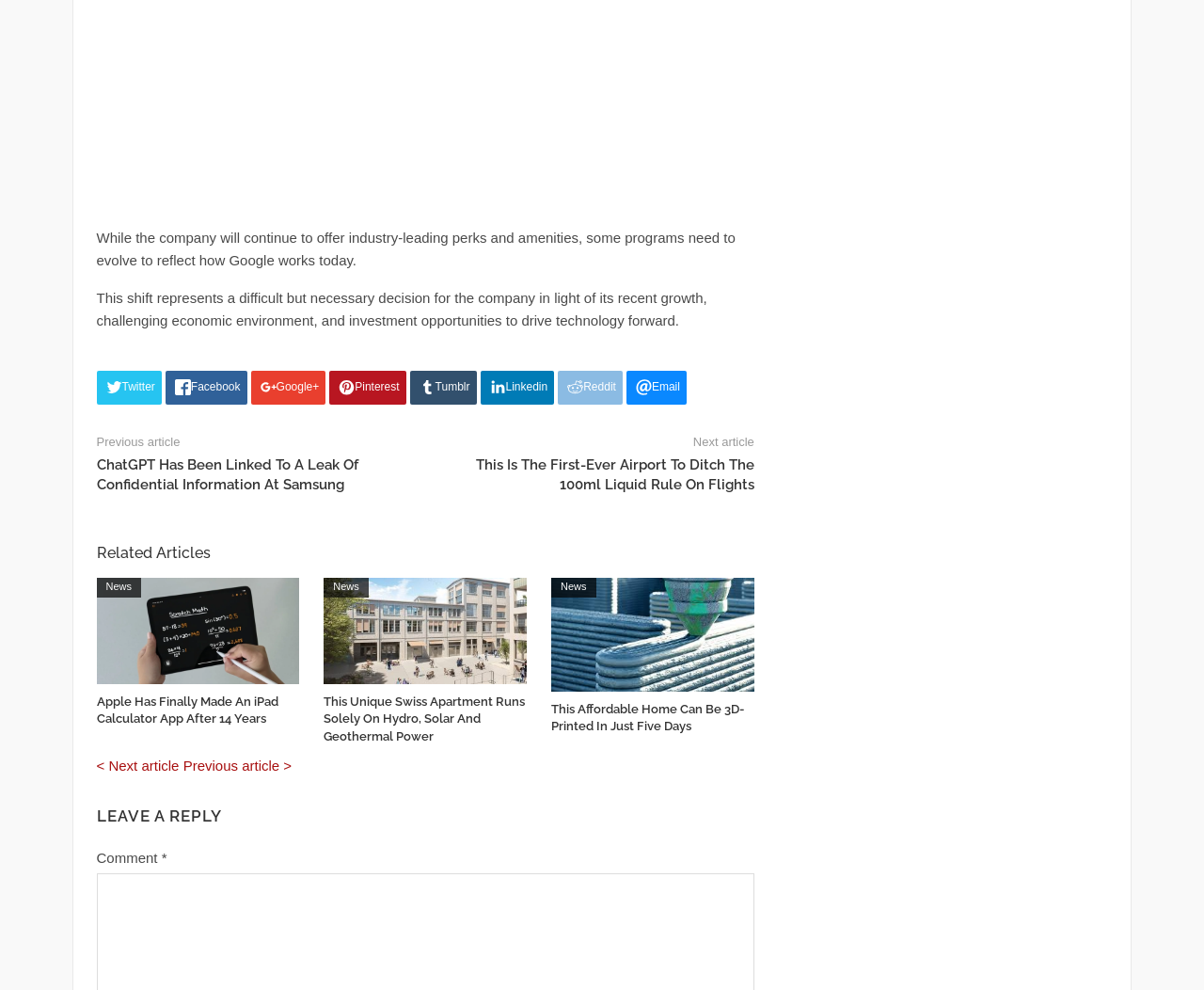Analyze the image and answer the question with as much detail as possible: 
What is the topic of the first related article?

The first related article is mentioned in the 'Related Articles' section, and it is about Apple finally making an iPad calculator app after 14 years. The article is listed with a heading and a link to read more.